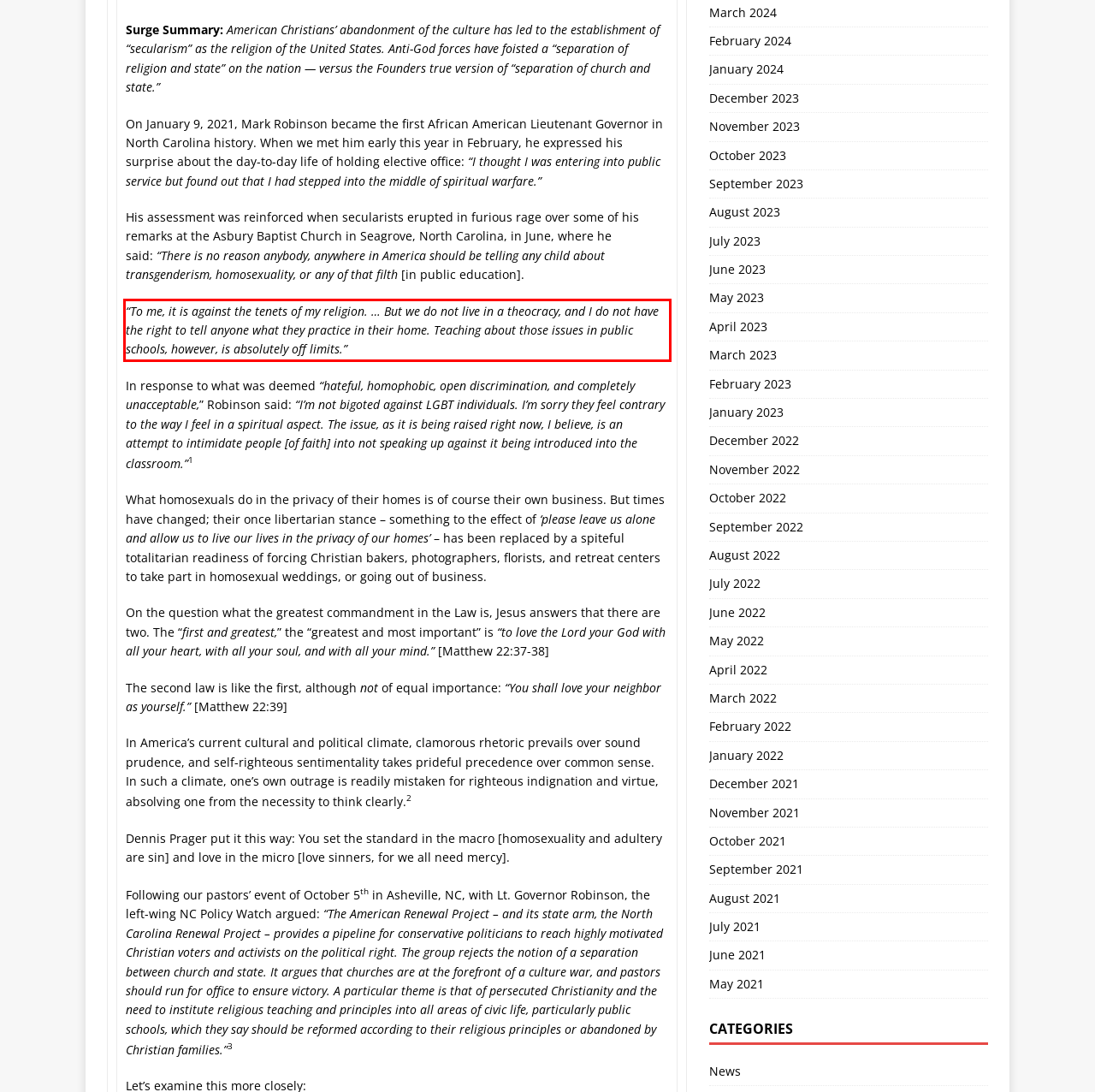Please extract the text content within the red bounding box on the webpage screenshot using OCR.

“To me, it is against the tenets of my religion. … But we do not live in a theocracy, and I do not have the right to tell anyone what they practice in their home. Teaching about those issues in public schools, however, is absolutely off limits.”